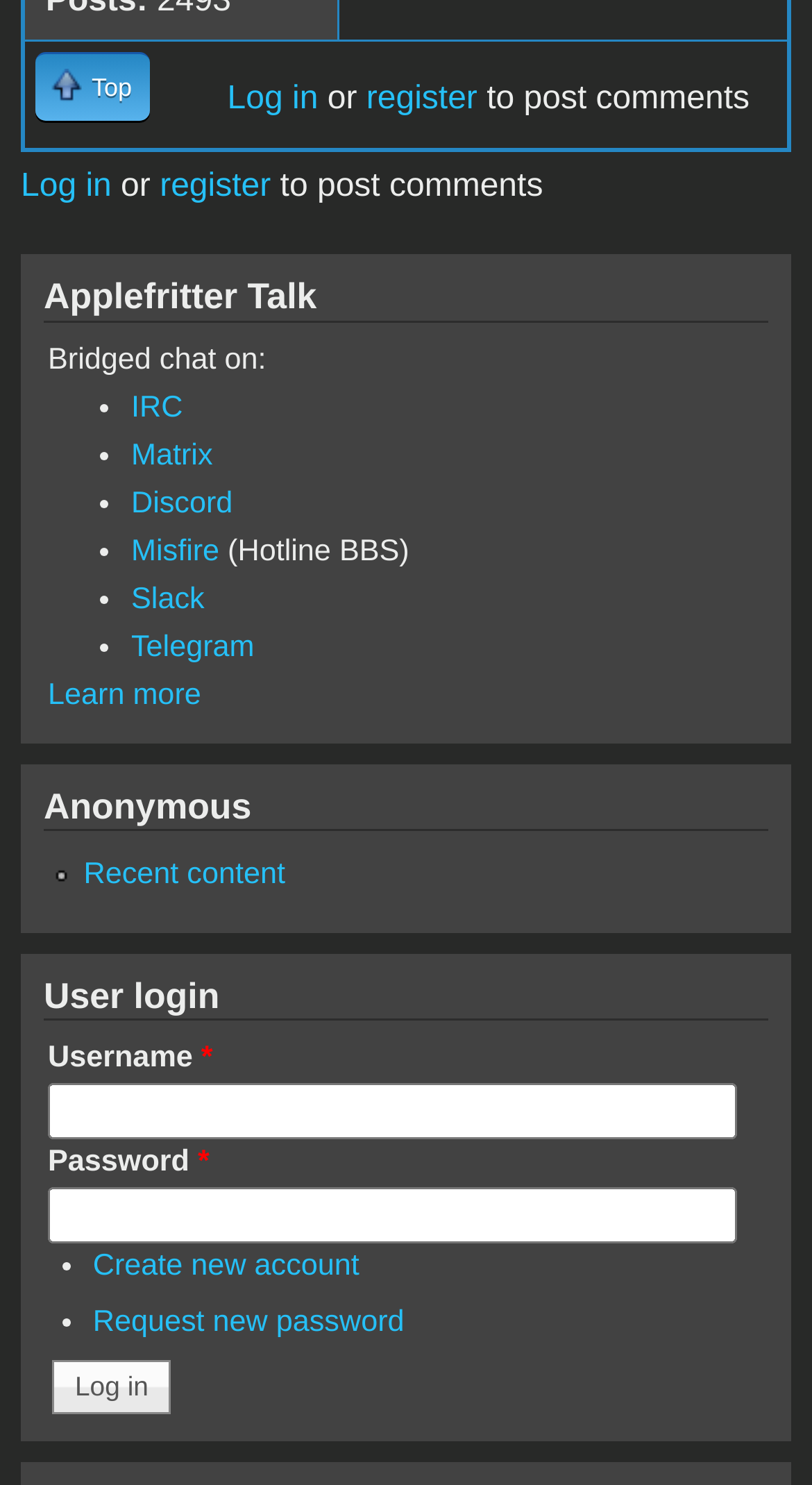Please find the bounding box coordinates for the clickable element needed to perform this instruction: "Click on 'Top'".

[0.044, 0.036, 0.186, 0.082]